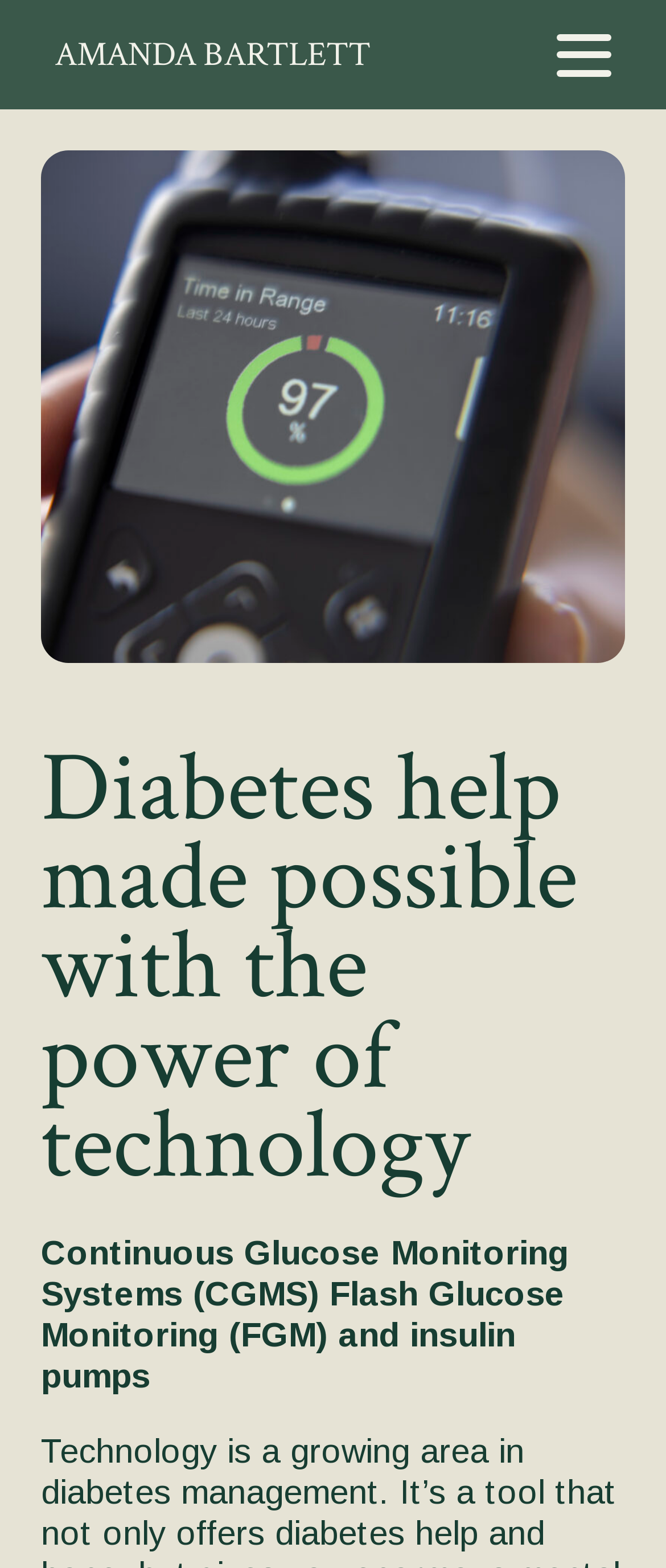Determine the title of the webpage and give its text content.

Diabetes help made possible with the power of technology